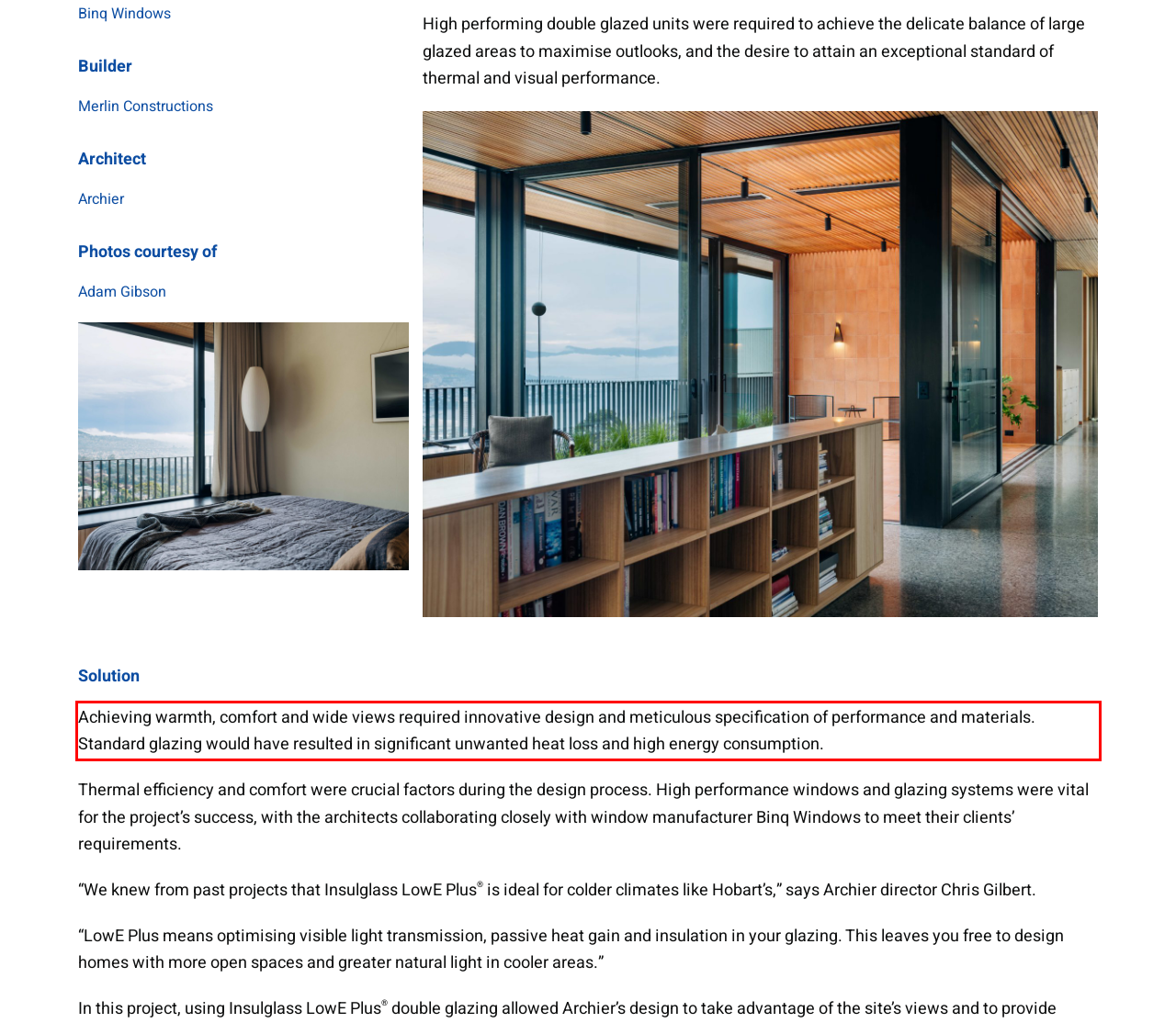Within the provided webpage screenshot, find the red rectangle bounding box and perform OCR to obtain the text content.

Achieving warmth, comfort and wide views required innovative design and meticulous specification of performance and materials. Standard glazing would have resulted in significant unwanted heat loss and high energy consumption.